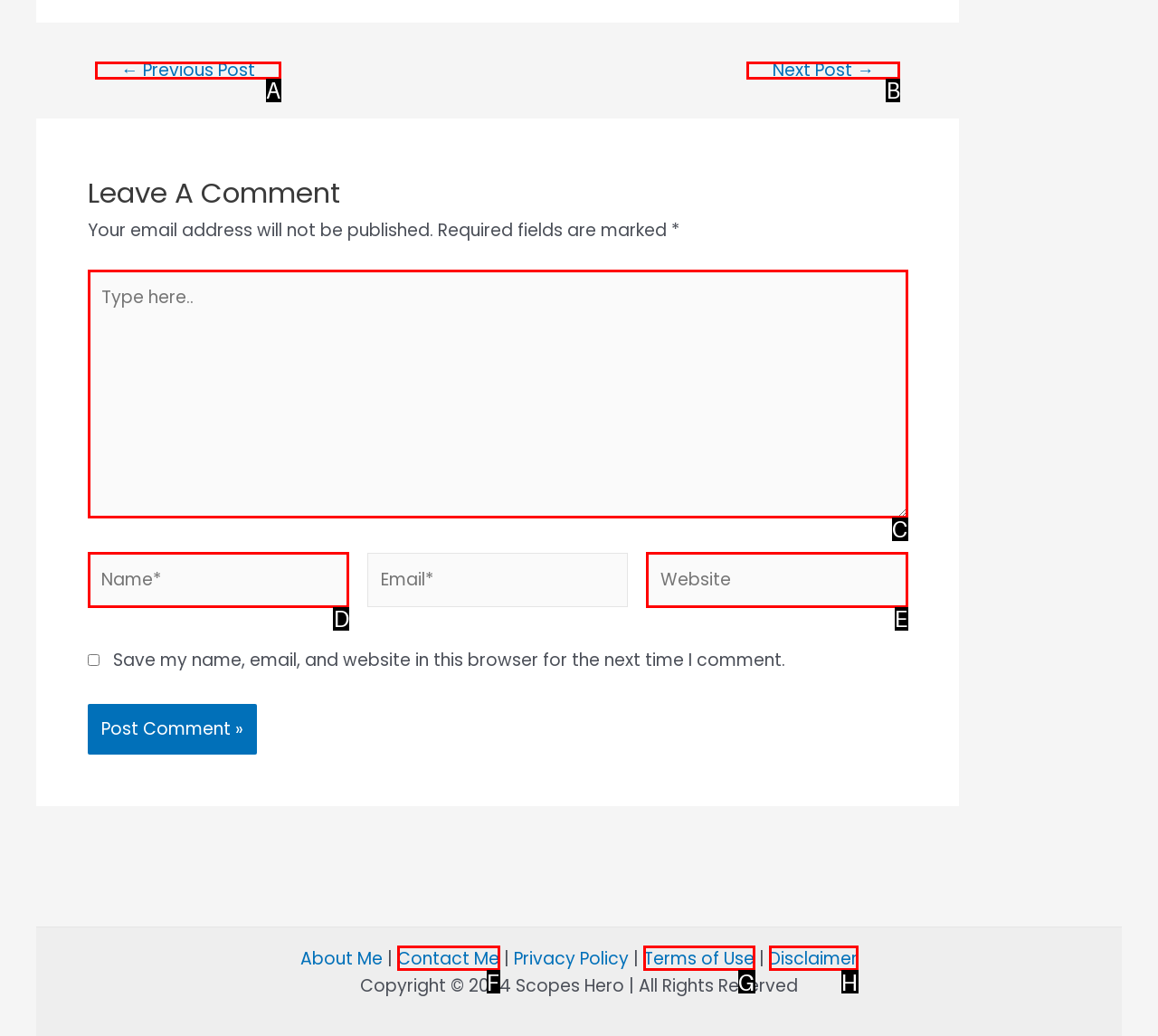Choose the HTML element that best fits the given description: Next Post →. Answer by stating the letter of the option.

B